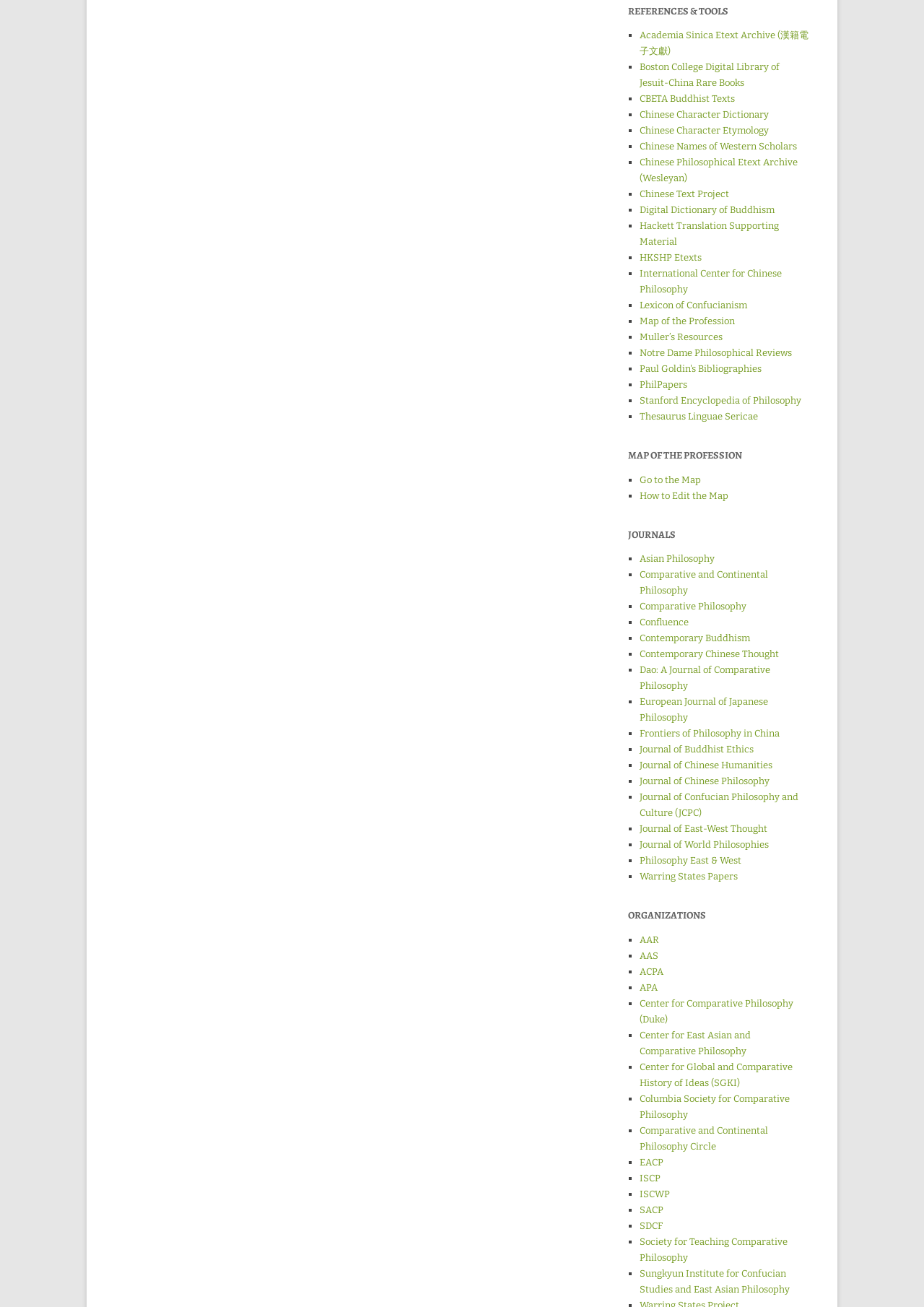What is the first link in the 'MAP OF THE PROFESSION' section?
Please provide a single word or phrase as your answer based on the image.

Go to the Map